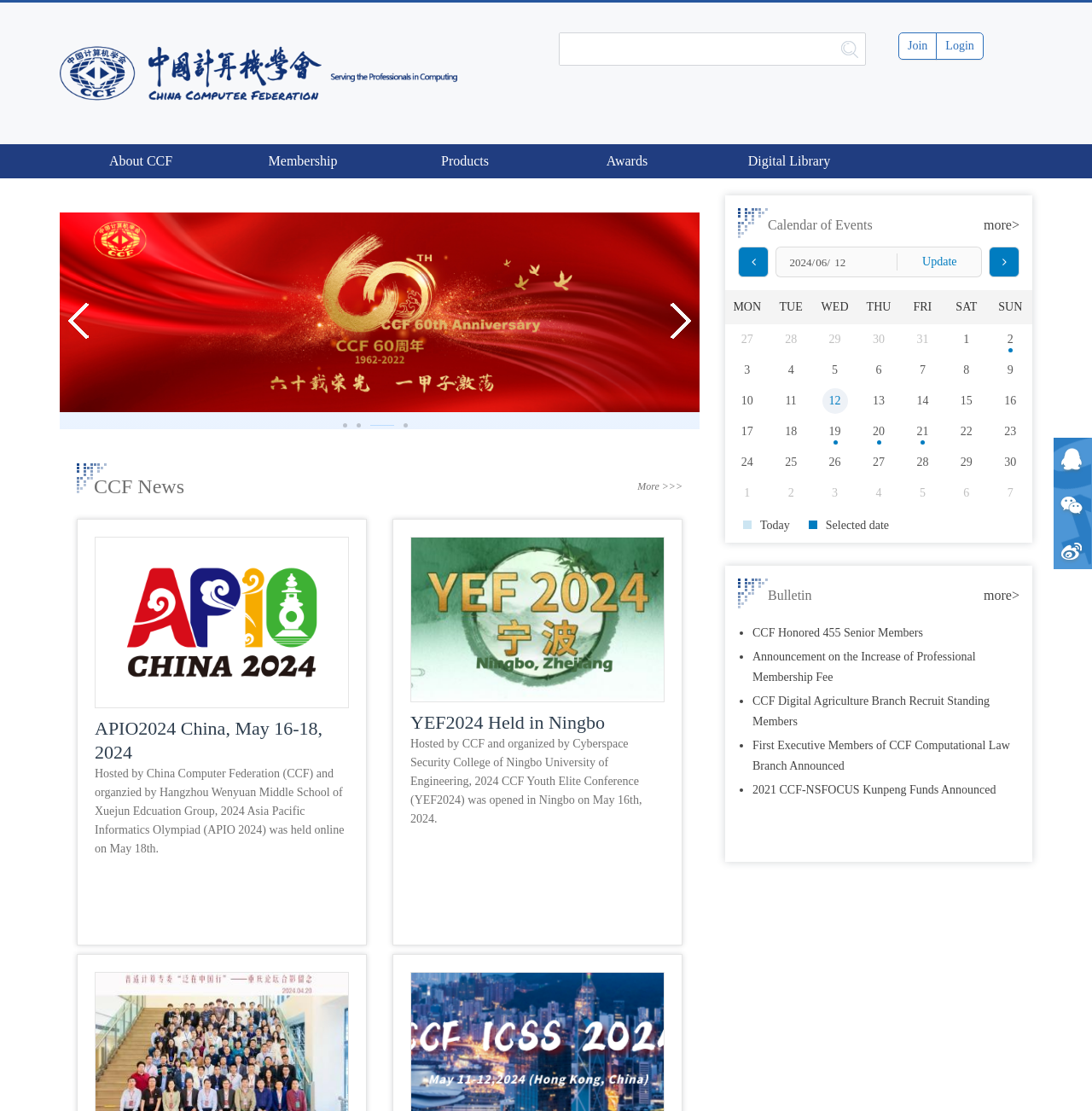What is the date of the CCF Youth Elite Conference (YEF2024)?
Please look at the screenshot and answer using one word or phrase.

May 16th, 2024